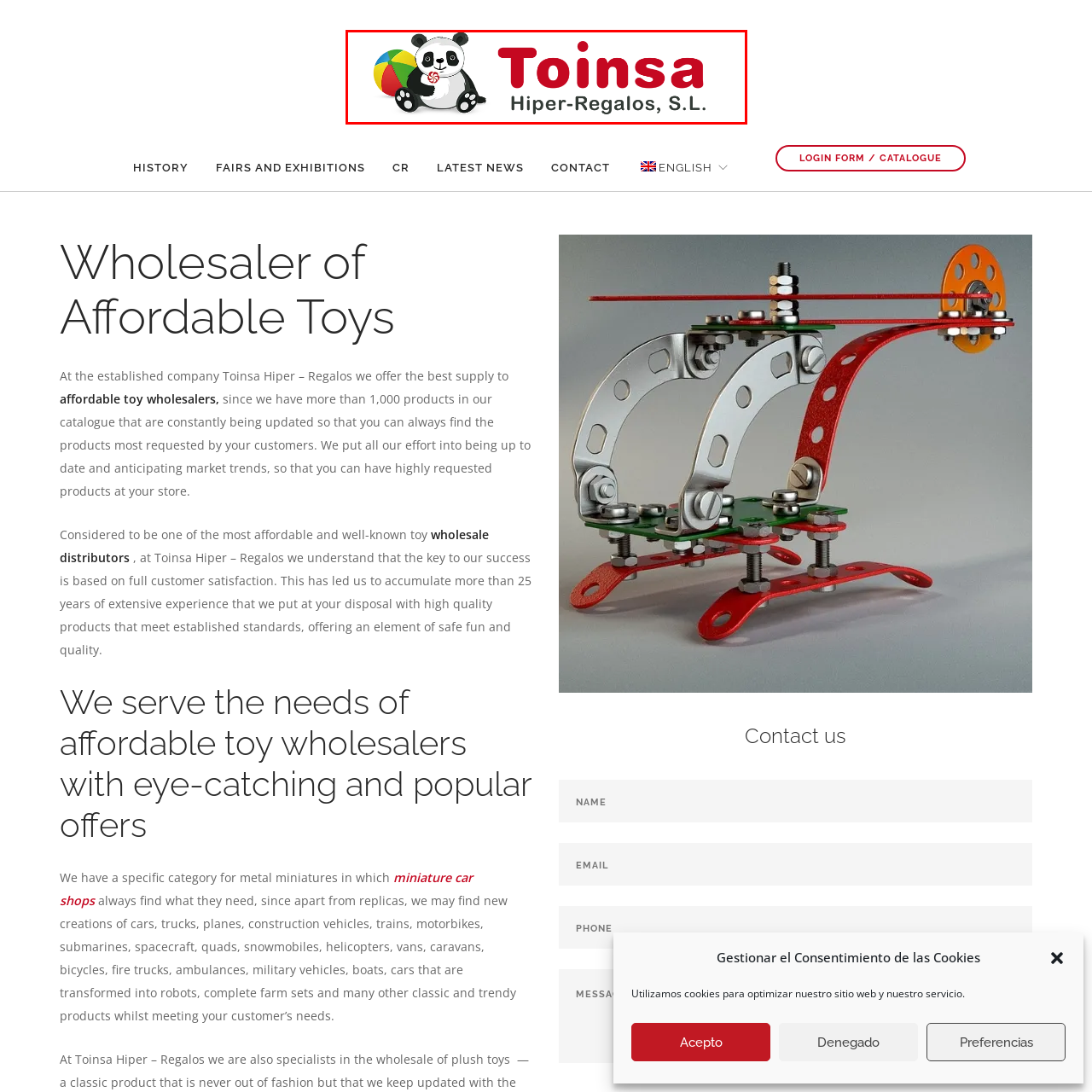Explain what is happening in the image inside the red outline in great detail.

The image features the logo of Toinsa Hiper-Regalos, S.L., a wholesaler of affordable toys. Prominently displayed is a playful cartoon-style panda character, which adds a fun and friendly vibe to the branding. The panda is depicted holding a candy, surrounded by a colorful beach ball that suggests a joyful, playful atmosphere suitable for children. Above the panda, the name "Toinsa" is written in bold red letters, while "Hiper-Regalos, S.L." is featured in a smaller font, conveying that the company specializes in a wide range of toys. This logo reflects the company's commitment to providing enjoyable and entertaining products for children, aligning with their reputation as a leading toy distributor in Spain.